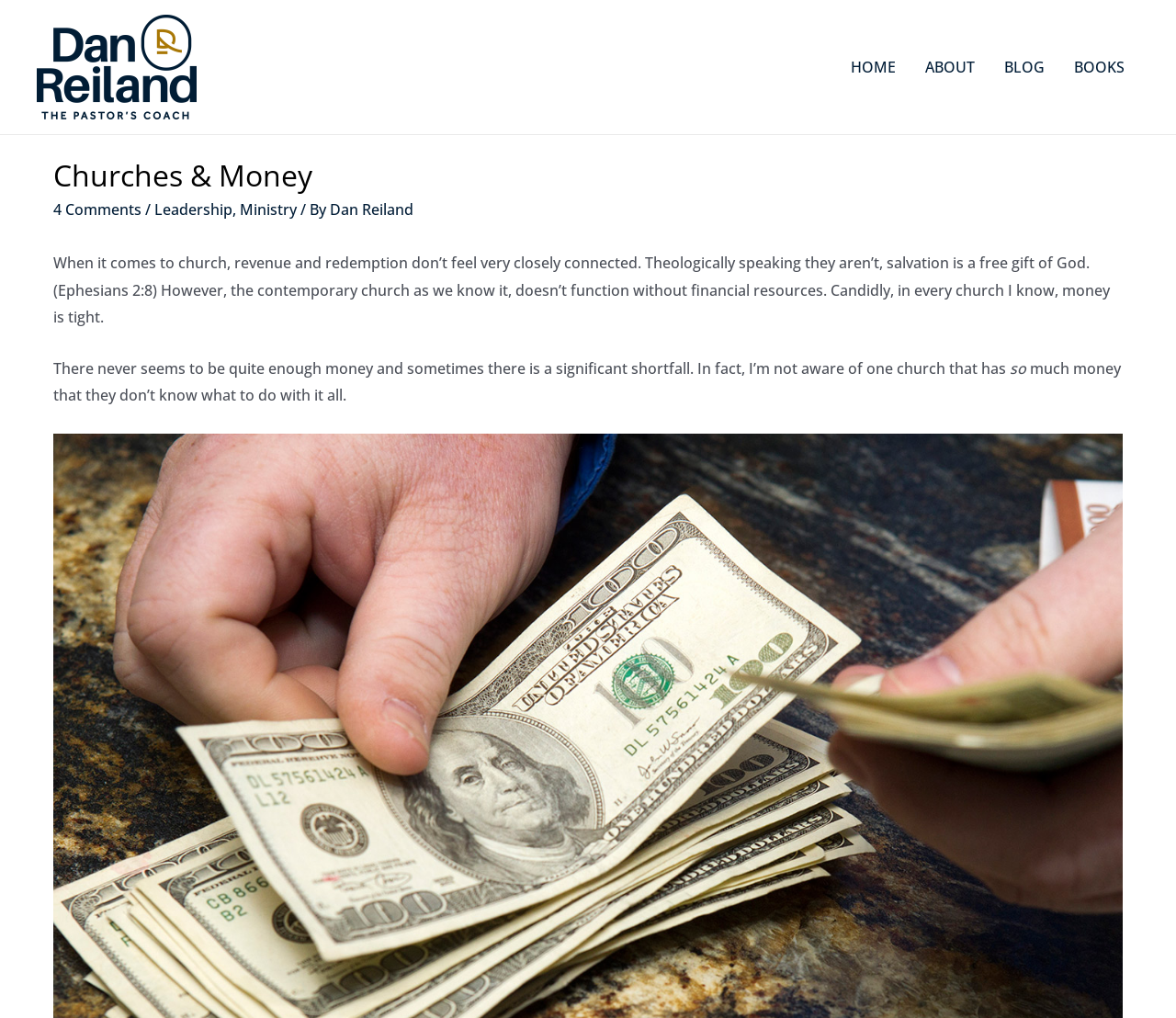Identify the bounding box coordinates for the UI element described as follows: 4 Comments. Use the format (top-left x, top-left y, bottom-right x, bottom-right y) and ensure all values are floating point numbers between 0 and 1.

[0.045, 0.196, 0.12, 0.216]